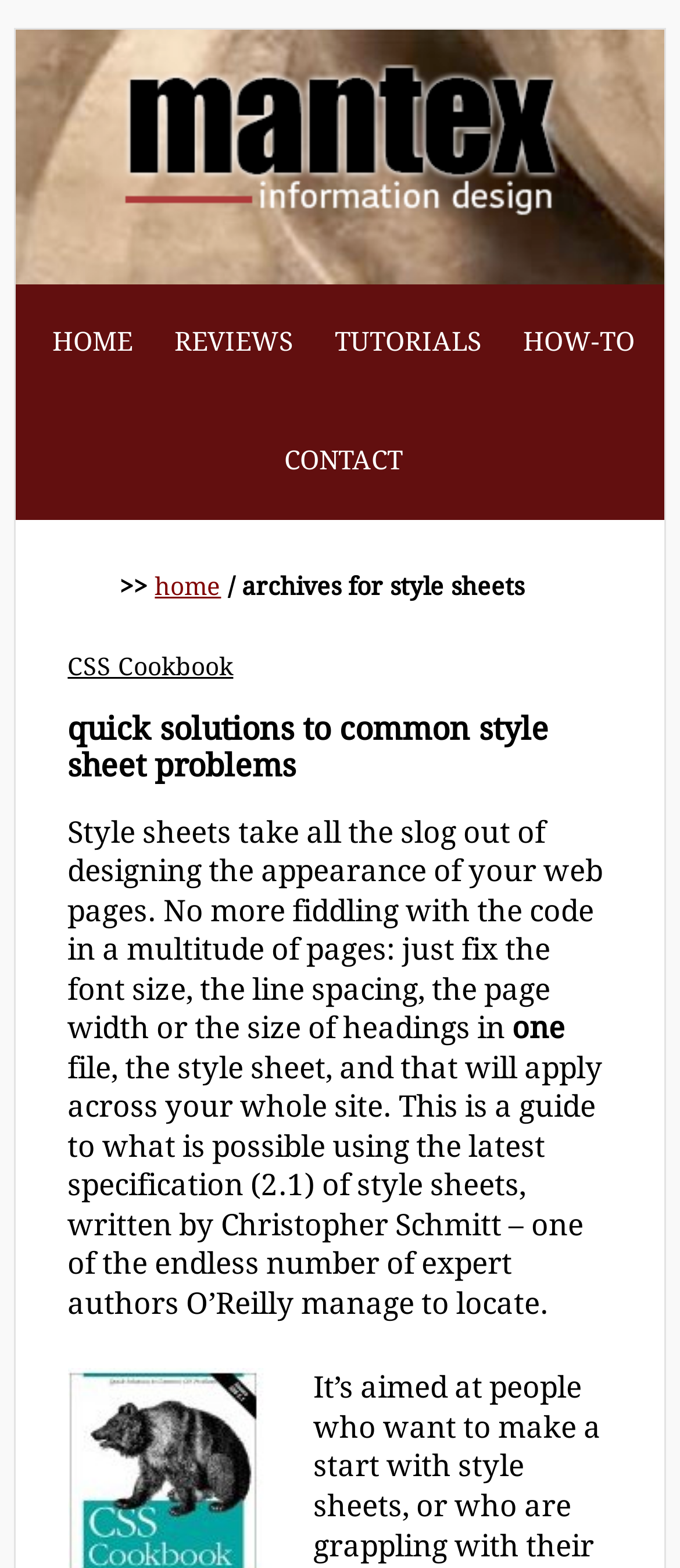Summarize the webpage comprehensively, mentioning all visible components.

The webpage is about the archives of style sheets, specifically featuring the "CSS Cookbook" by Christopher Schmitt. At the top, there is a link to the main website "MANTEX" and a navigation menu with five links: "HOME", "REVIEWS", "TUTORIALS", "HOW-TO", and "CONTACT". Below the navigation menu, there is a link to "home" and a static text indicating that the page is an archive for style sheets.

The main content of the page is divided into sections, with a heading "CSS Cookbook" at the top, followed by a brief description of the book, which is a guide to using the latest specification of style sheets. The text explains the benefits of using style sheets, such as being able to easily change the appearance of multiple web pages by editing a single file.

There are a total of five links on the page, including the navigation menu links and the link to the "CSS Cookbook" book. The page also features several blocks of static text, including a brief introduction to the book and its author. Overall, the page appears to be a simple archive page with a focus on providing information about the "CSS Cookbook" book.